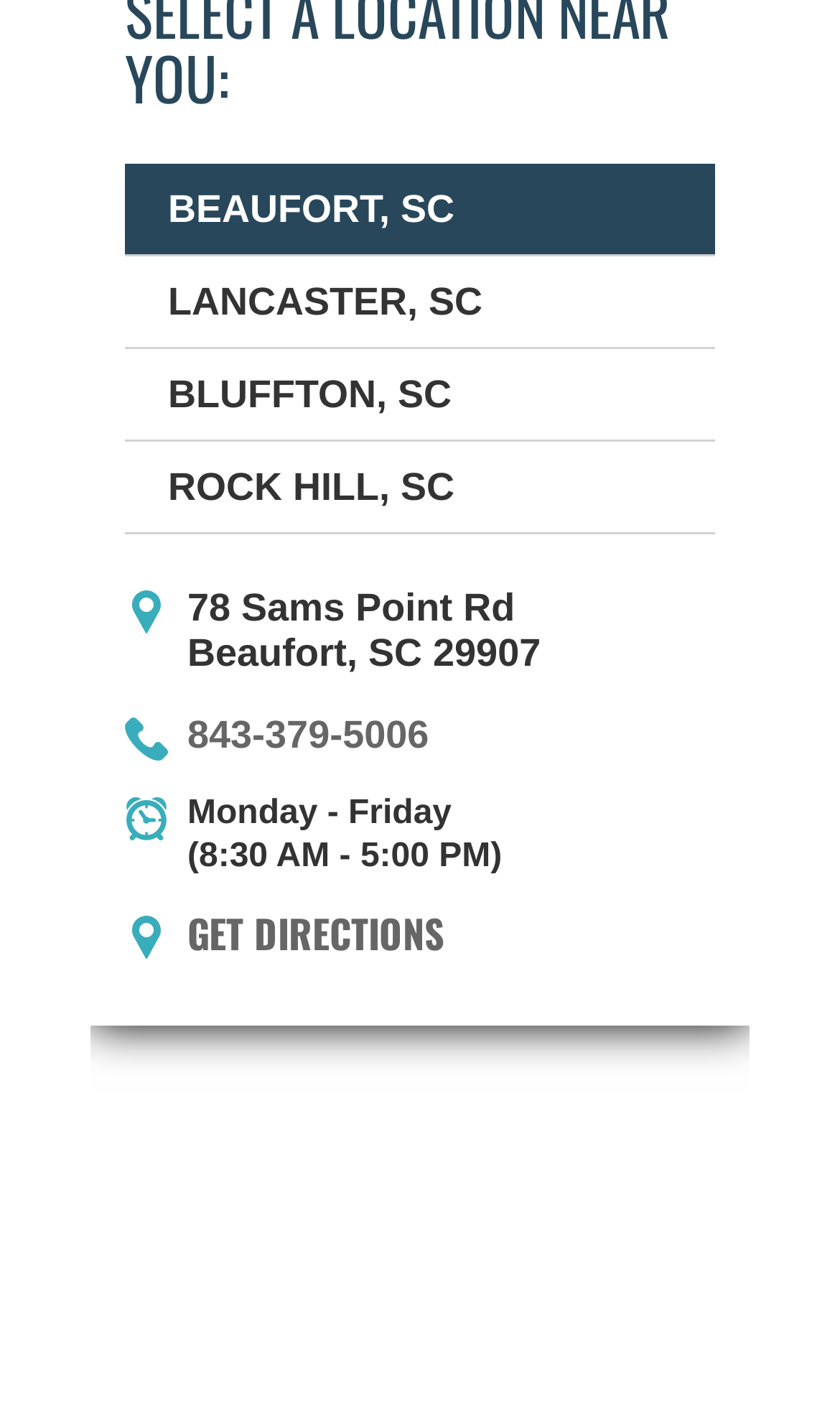What are the hours of operation for the Rock Hill location?
Please provide an in-depth and detailed response to the question.

I found the hours of operation by looking at the Rock Hill location, which is the fourth location listed on the webpage. The hours are listed as 'Monday - Friday (8:30 AM - 5:00 PM)'.